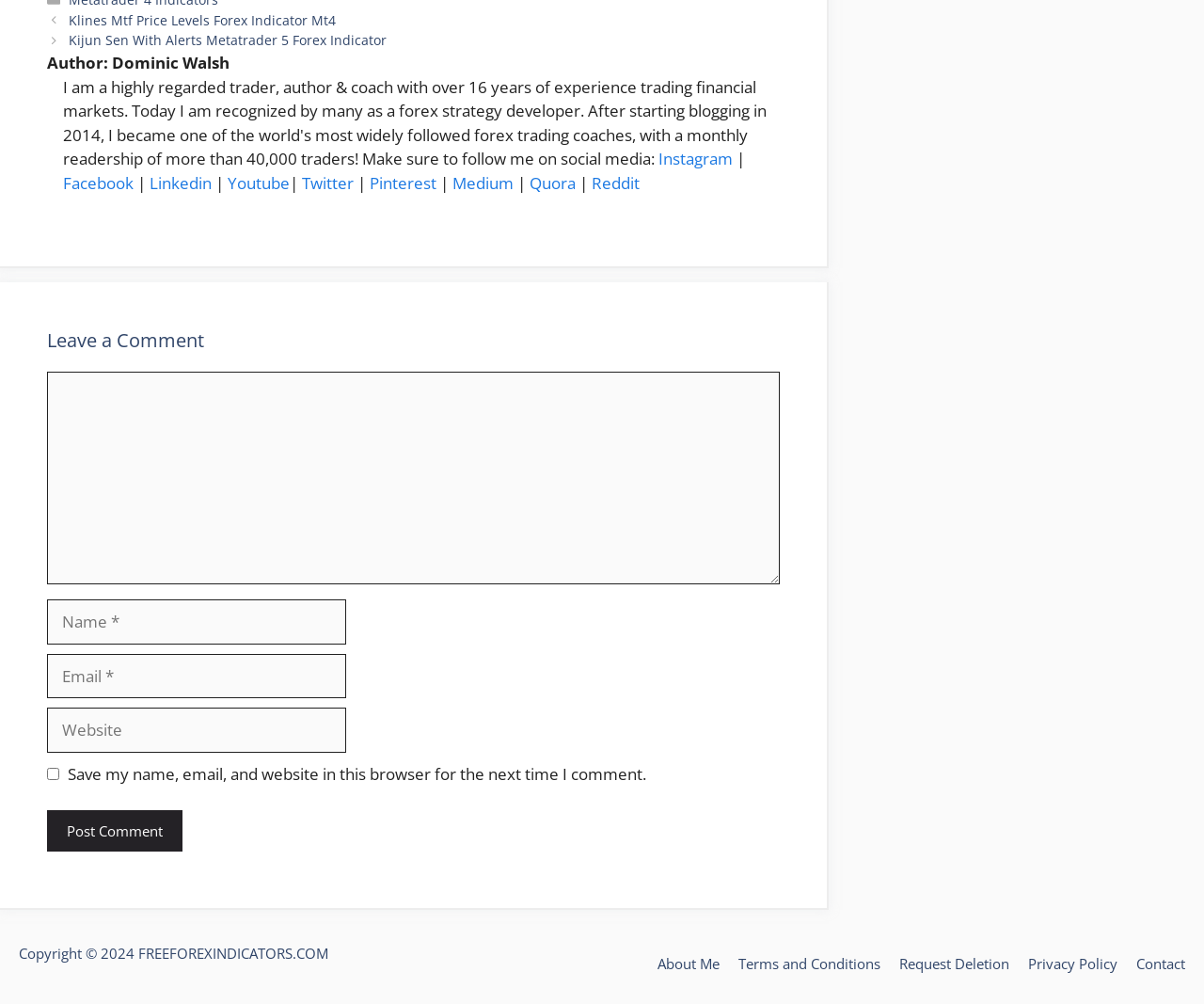Please identify the bounding box coordinates of the region to click in order to complete the task: "Click on the 'Post Comment' button". The coordinates must be four float numbers between 0 and 1, specified as [left, top, right, bottom].

[0.039, 0.807, 0.152, 0.848]